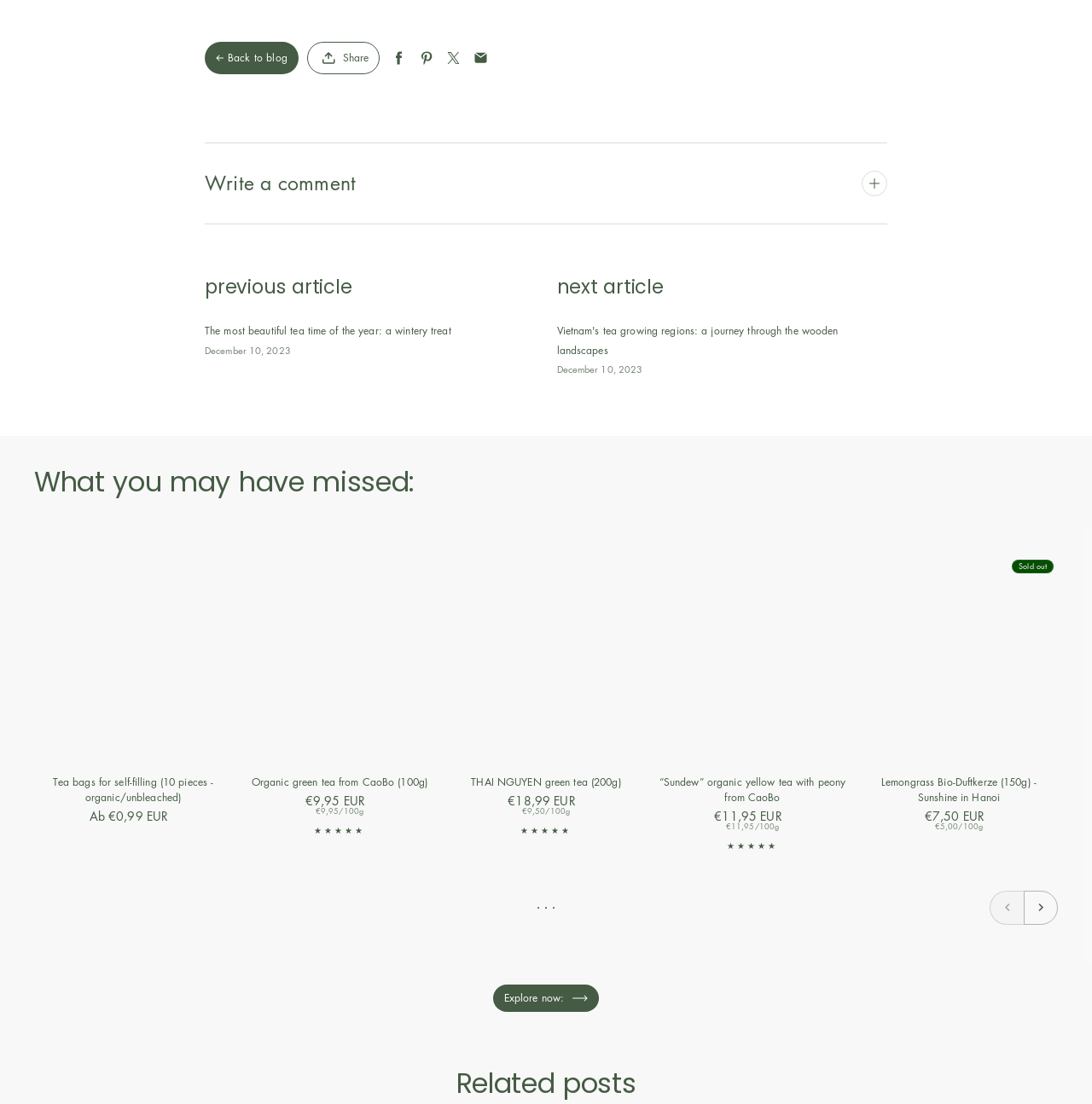Determine the bounding box coordinates for the area you should click to complete the following instruction: "Share on Facebook".

[0.355, 0.043, 0.375, 0.062]